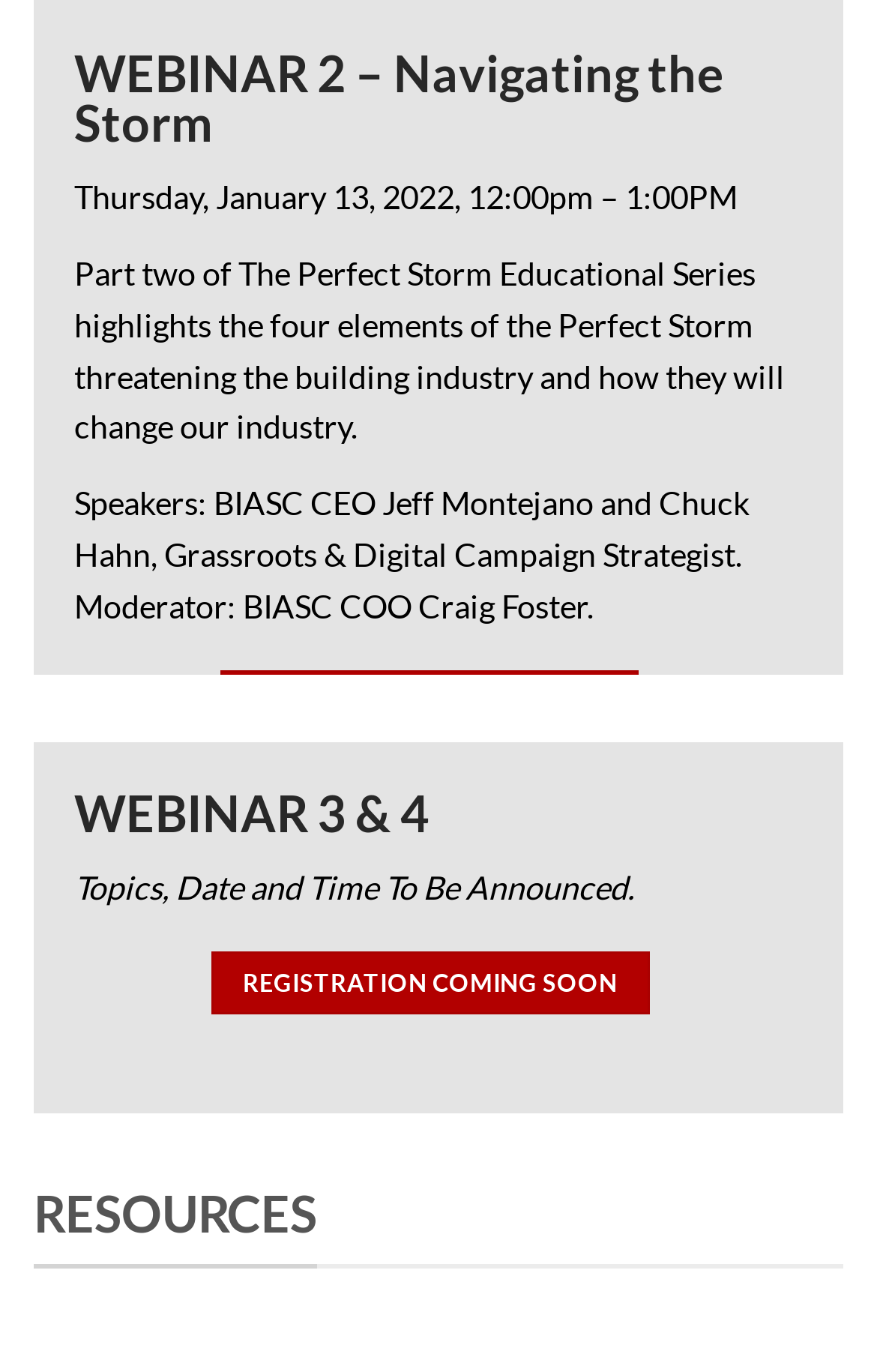Show the bounding box coordinates for the HTML element as described: "Click here to watch now".

[0.252, 0.489, 0.729, 0.534]